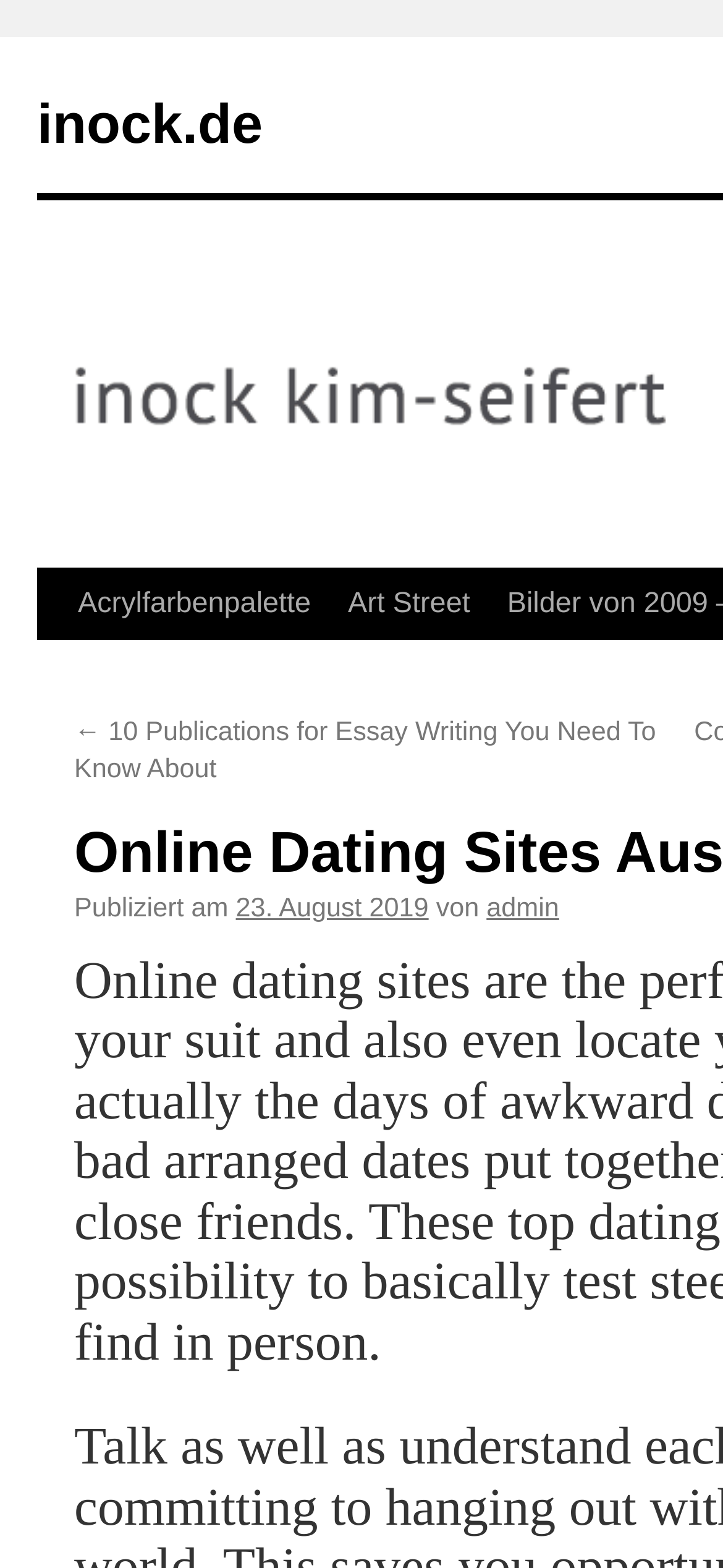Please determine the bounding box coordinates of the element to click on in order to accomplish the following task: "view admin profile". Ensure the coordinates are four float numbers ranging from 0 to 1, i.e., [left, top, right, bottom].

[0.673, 0.57, 0.773, 0.589]